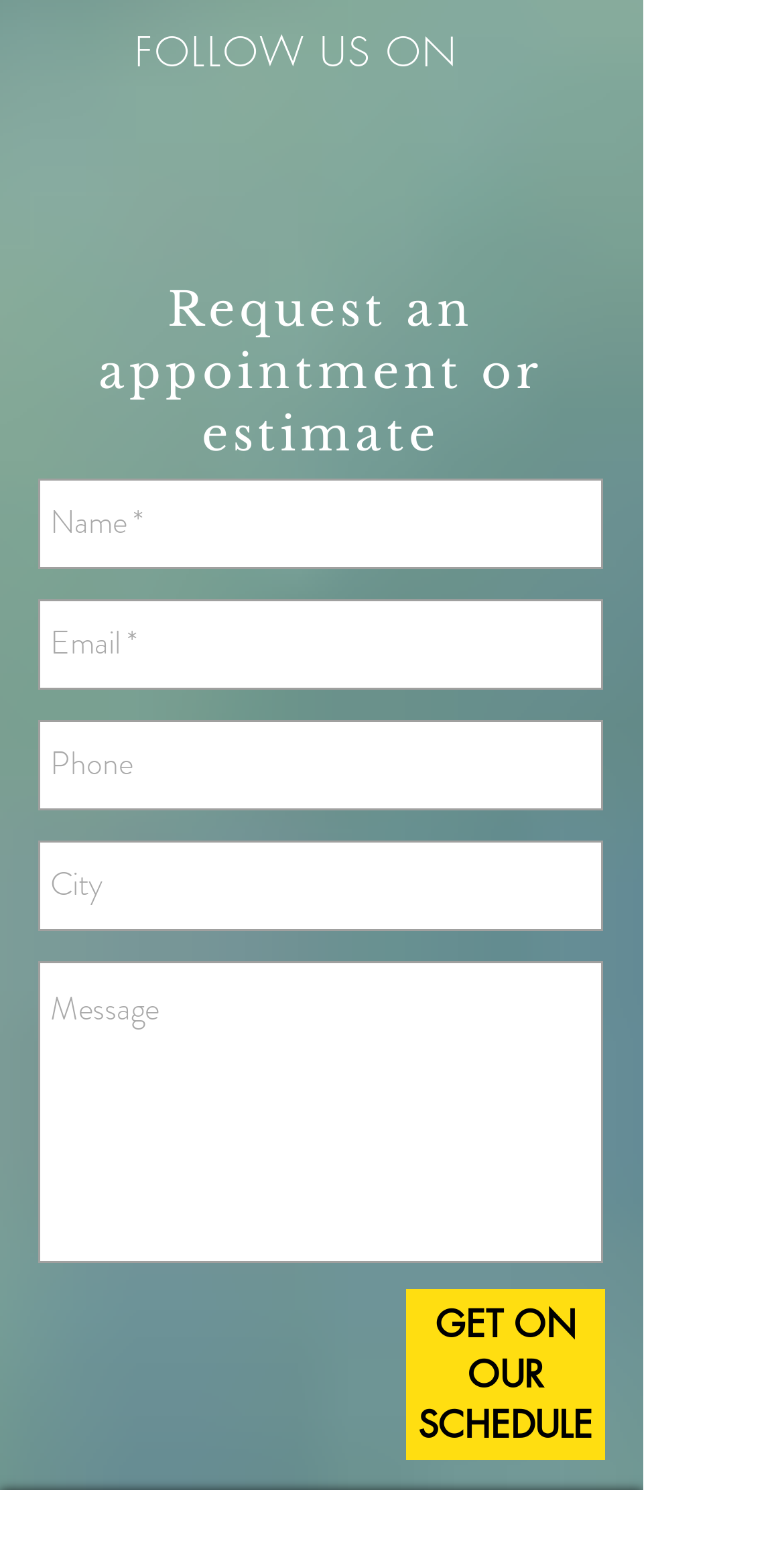Answer the following in one word or a short phrase: 
What is the label of the last textbox?

City